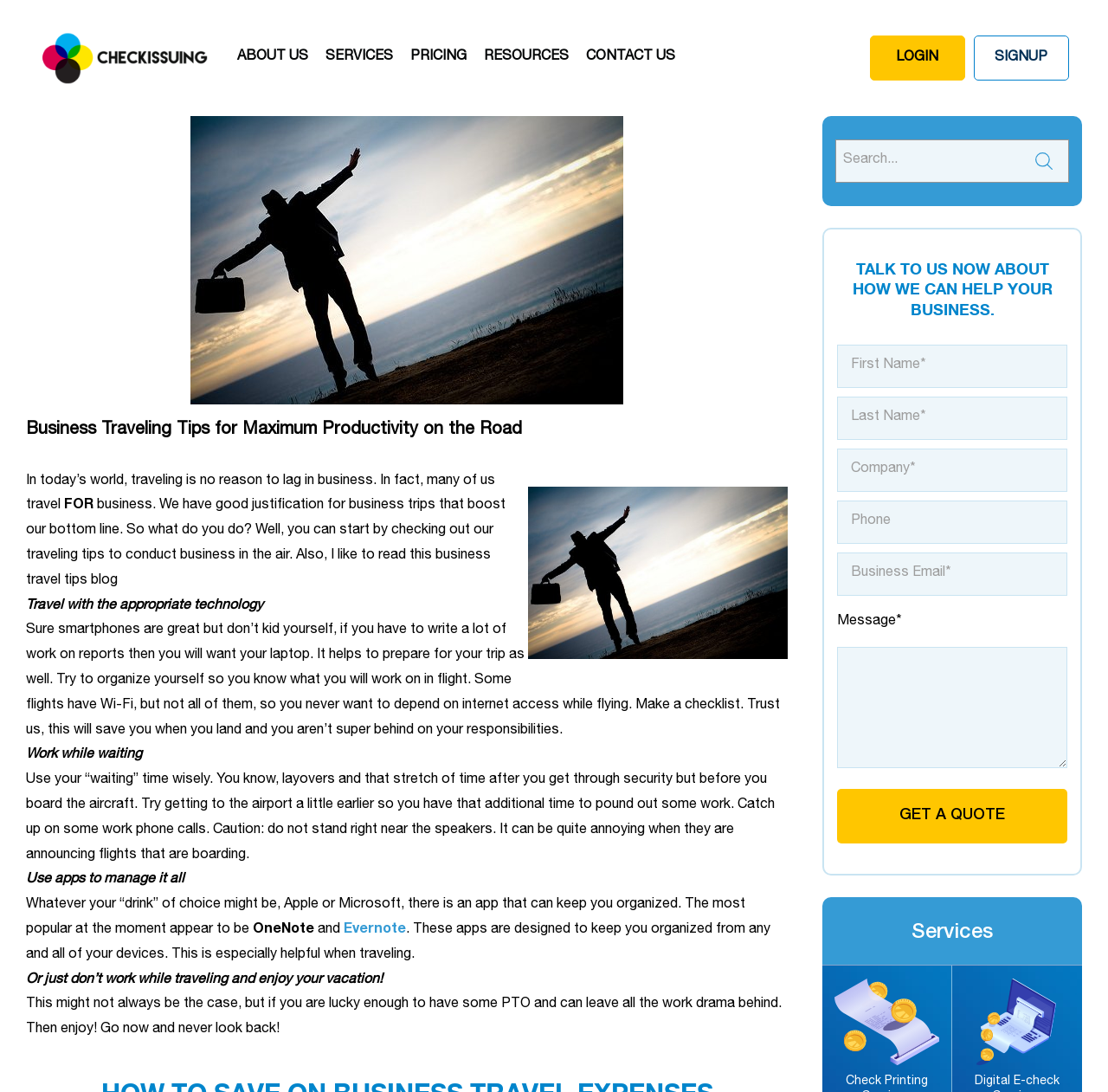Show the bounding box coordinates for the HTML element as described: "GET A QUOTE".

[0.755, 0.723, 0.963, 0.773]